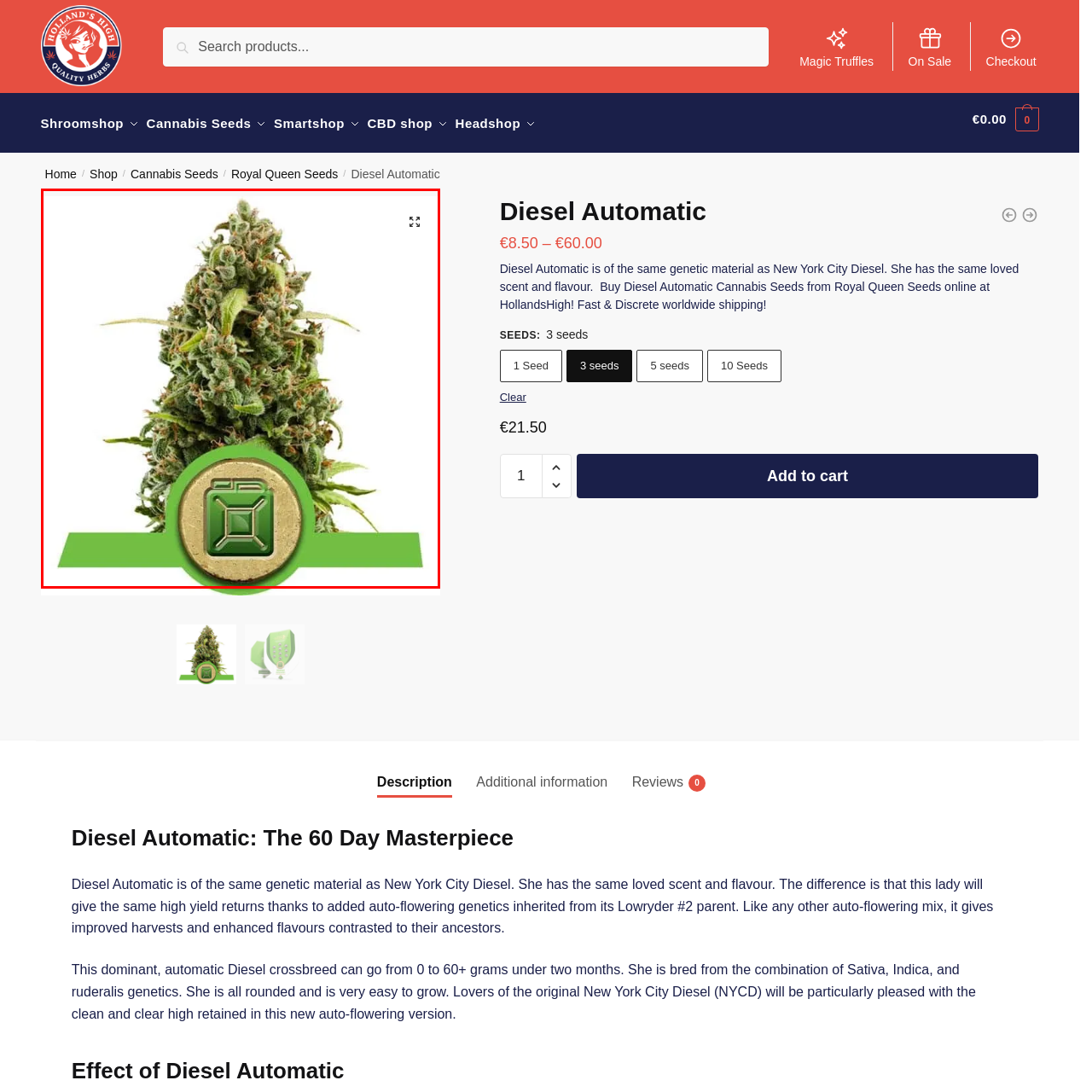Look at the image inside the red box and answer the question with a single word or phrase:
What is the origin of the Diesel Automatic strain?

New York City Diesel